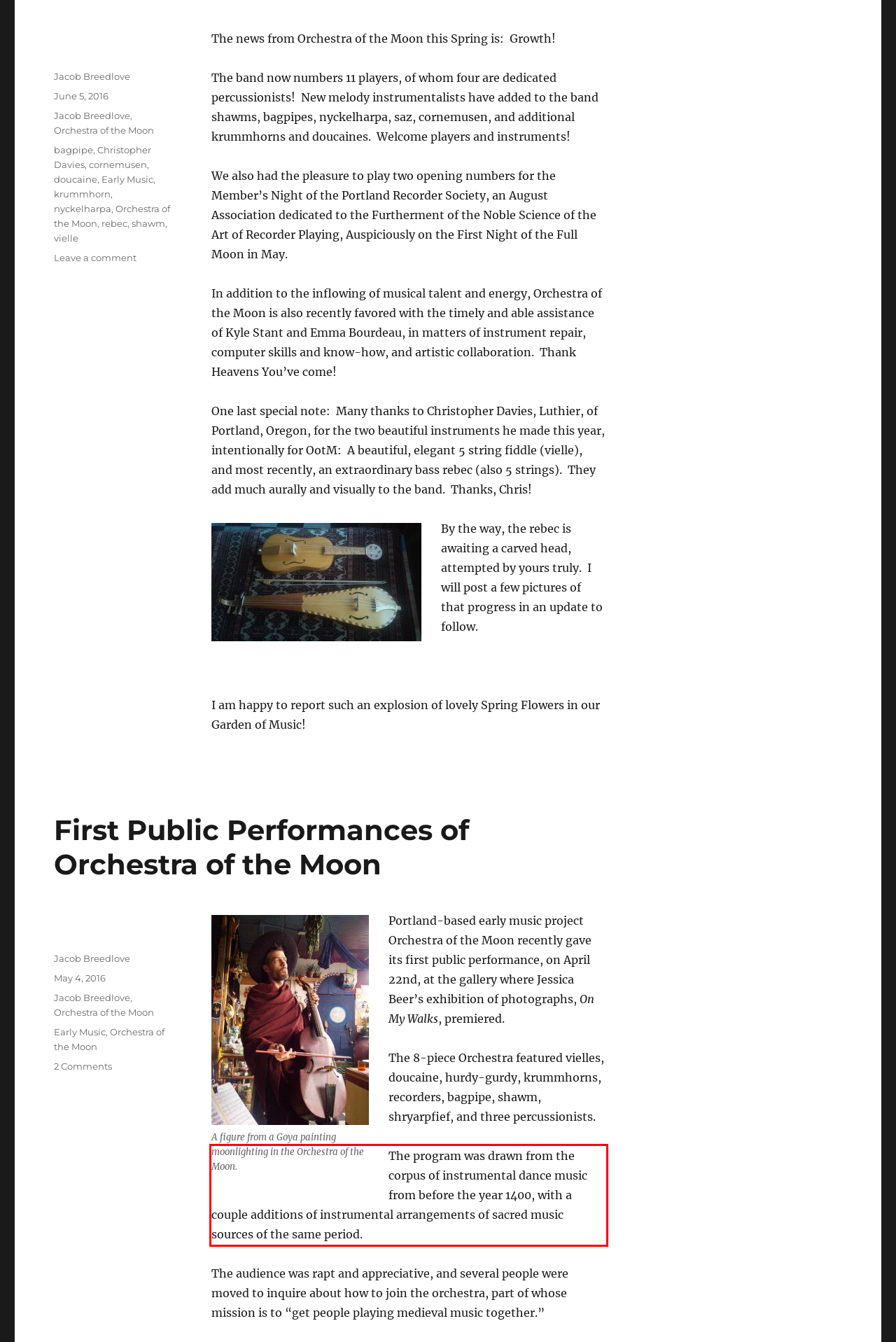Your task is to recognize and extract the text content from the UI element enclosed in the red bounding box on the webpage screenshot.

The program was drawn from the corpus of instrumental dance music from before the year 1400, with a couple additions of instrumental arrangements of sacred music sources of the same period.